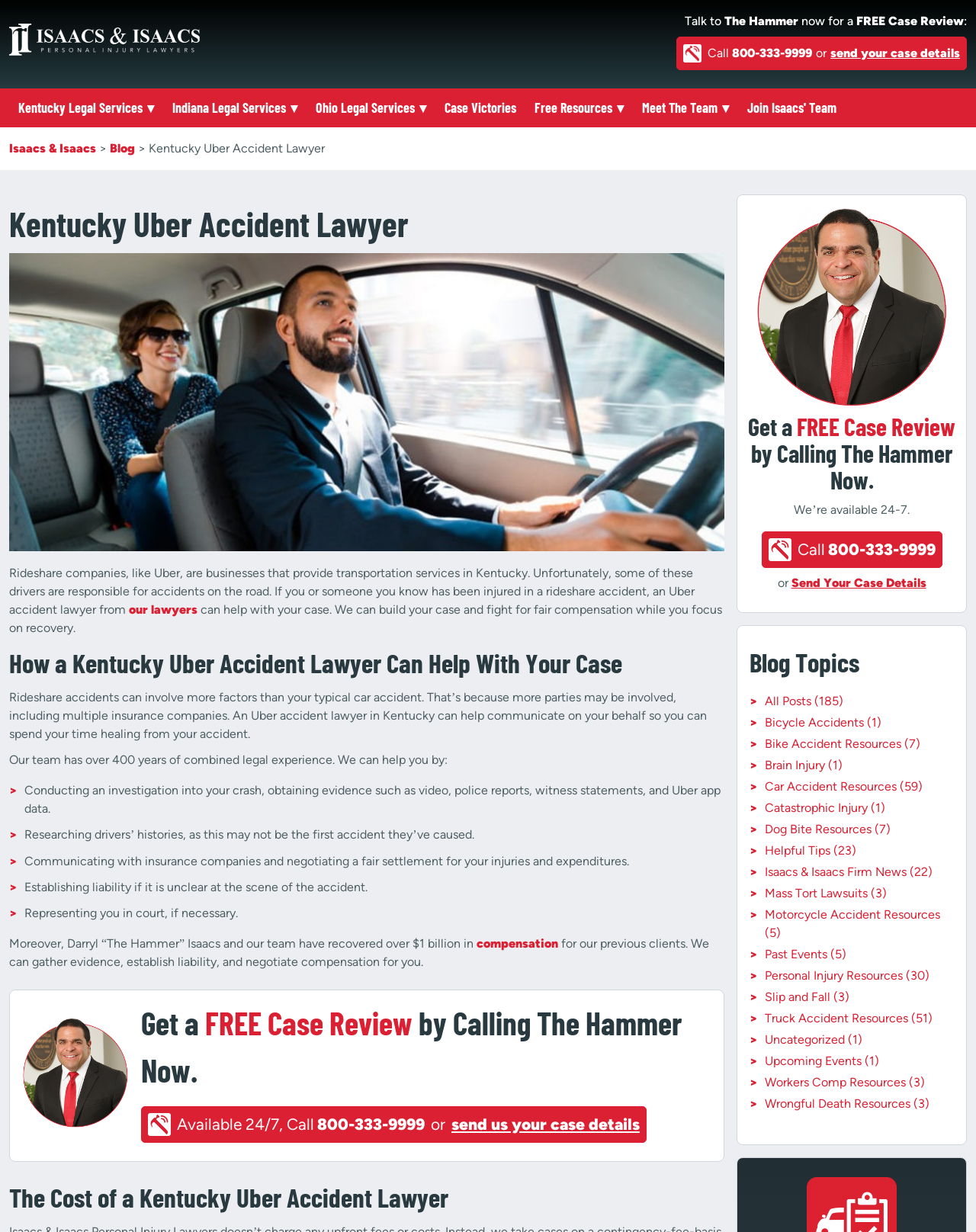Based on the image, please elaborate on the answer to the following question:
What is the name of the law firm?

The name of the law firm can be found in the top-left corner of the webpage, where it says 'Uber Accident Lawyer in Kentucky | Free Consults' and has an image of 'Isaacs & Isaacs' next to it.